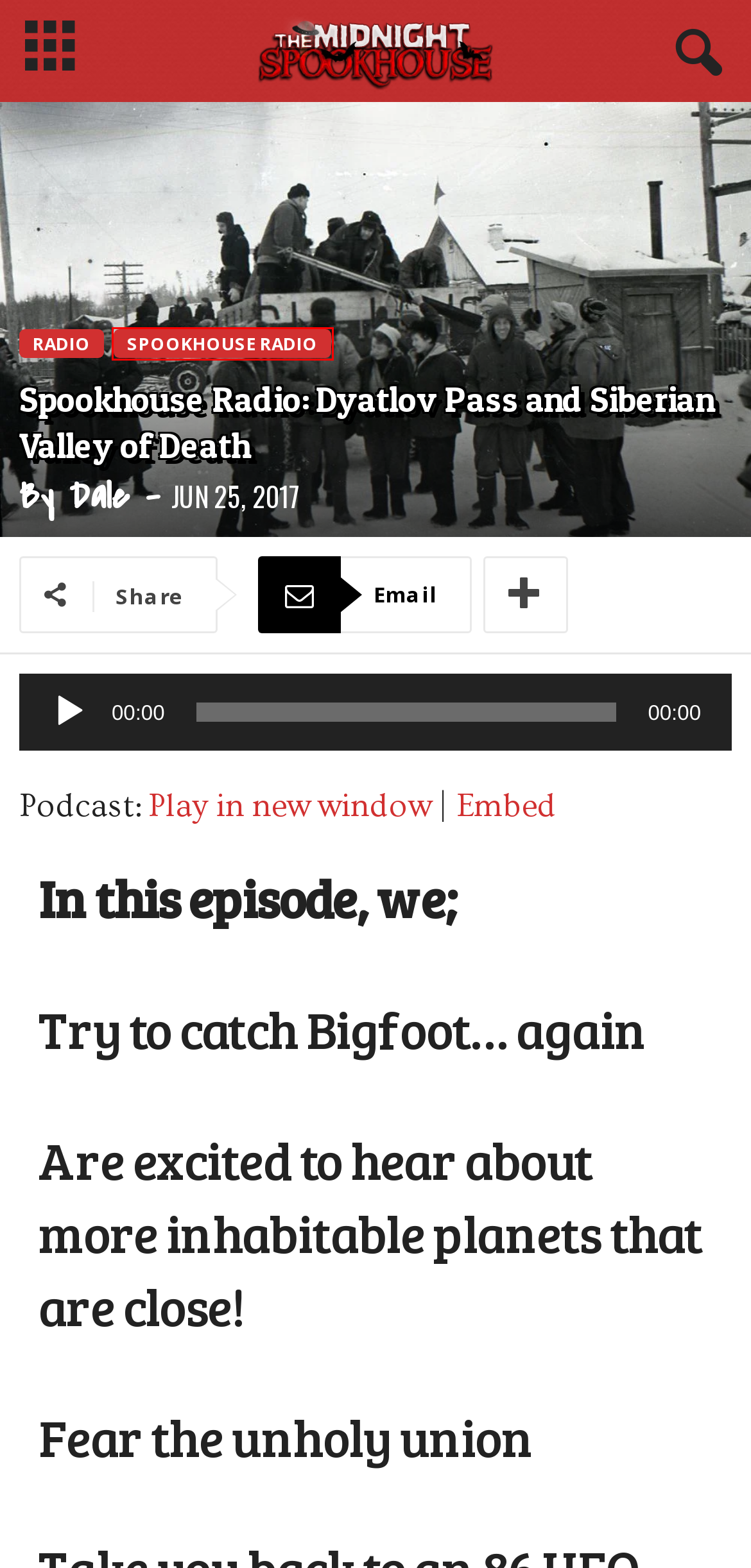Given a screenshot of a webpage with a red bounding box, please pick the webpage description that best fits the new webpage after clicking the element inside the bounding box. Here are the candidates:
A. Exclusives | Midnight Spookhouse
B. Spookhouse Radio | Midnight Spookhouse
C. Spookhouse Radio: Bigfoot 911 | Midnight Spookhouse
D. Show Equipment | Midnight Spookhouse
E. I’ll Podcast On Your Grave: Behind the Masks and Jaws Retrospective | Midnight Spookhouse
F. Dale | Midnight Spookhouse
G. Movie Reviews | Midnight Spookhouse
H. Reviews | Midnight Spookhouse

B